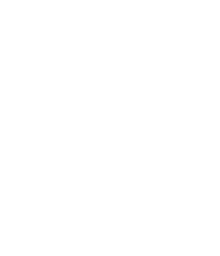Give a detailed account of the contents of the image.

The image prominently features a product labeled "Ultra Vimax Plus," which is associated with a promotional designation indicating a discount of 14%. Below the product name, a rating of "Rated 4.00 out of 5" suggests positive consumer feedback, which may influence purchasing decisions. The vibrant presentation of the product, coupled with the clear percentage off, aims to attract customers' attention, enticing them to consider this option among other health-related offerings. The overall layout hints at its placement in an online store or promotional webpage, where potential buyers can explore various products and offers tailored to men's health enhancement.